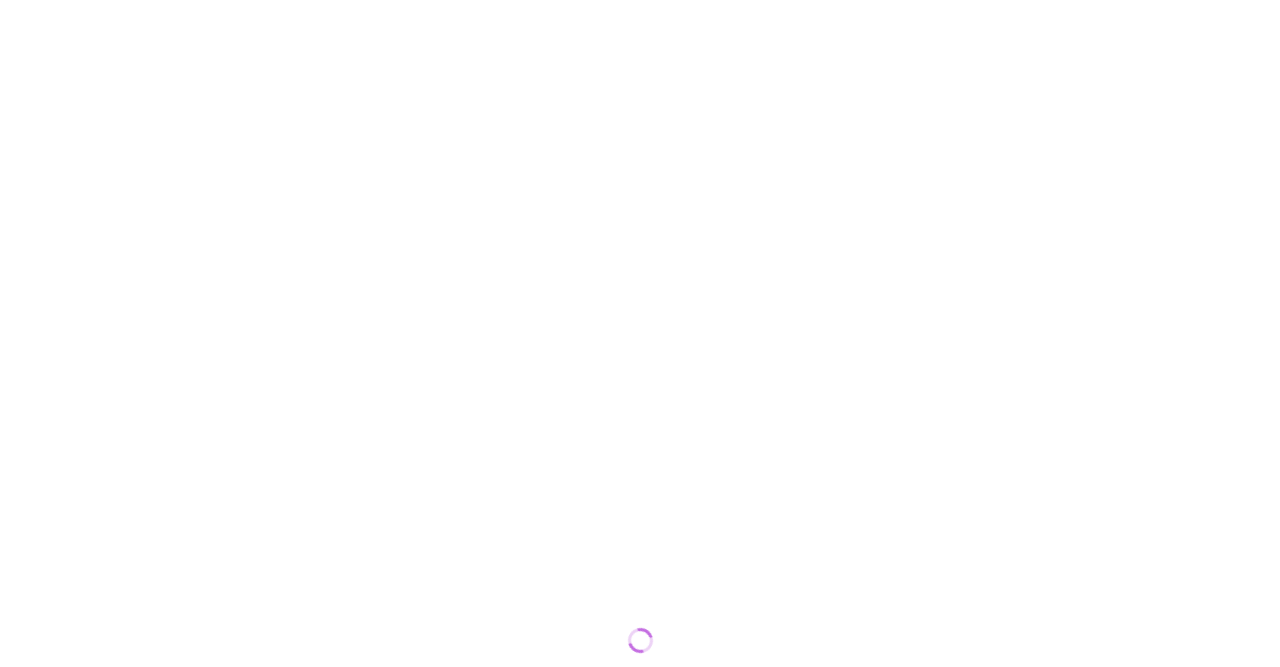What is the name of the seller of the Semb Rongeur 9 Round 17Mm Double Action?
Please provide a full and detailed response to the question.

I found the answer by looking at the product description section, where the seller's information is usually displayed. The text 'Sold By: GerVetUSA' indicates that the seller of the product is GerVetUSA.